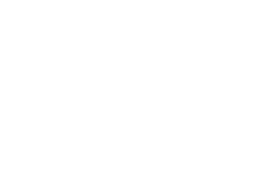Give a thorough explanation of the image.

The image features a stylized graphic representing digital marketing, characterized by a variety of abstract shapes and designs that convey themes of connectivity, strategy, and innovation. This visual element reflects the broader context of digital marketing and strategy services that businesses can utilize to enhance their brand visibility and achieve corporate goals. The overall design suggests a dynamic and contemporary approach to marketing in the digital age, aligning with the services provided by BRICS Africa Consulting Ltd, which focuses on strategic technology and development. This image complements the messaging on the webpage about the importance of effective marketing strategies that drive growth and measurable outcomes for clients.